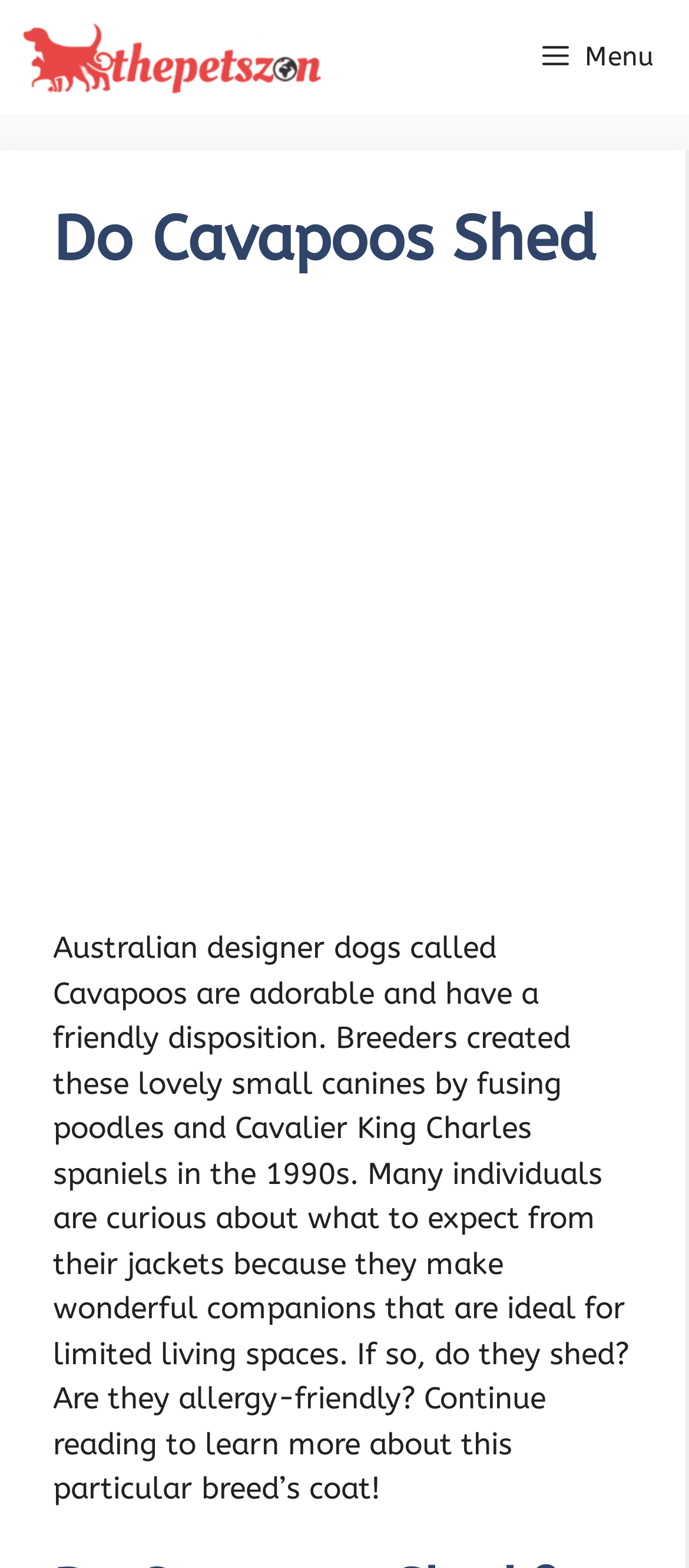Identify the bounding box coordinates for the UI element described as: "Menu". The coordinates should be provided as four floats between 0 and 1: [left, top, right, bottom].

[0.736, 0.0, 1.0, 0.073]